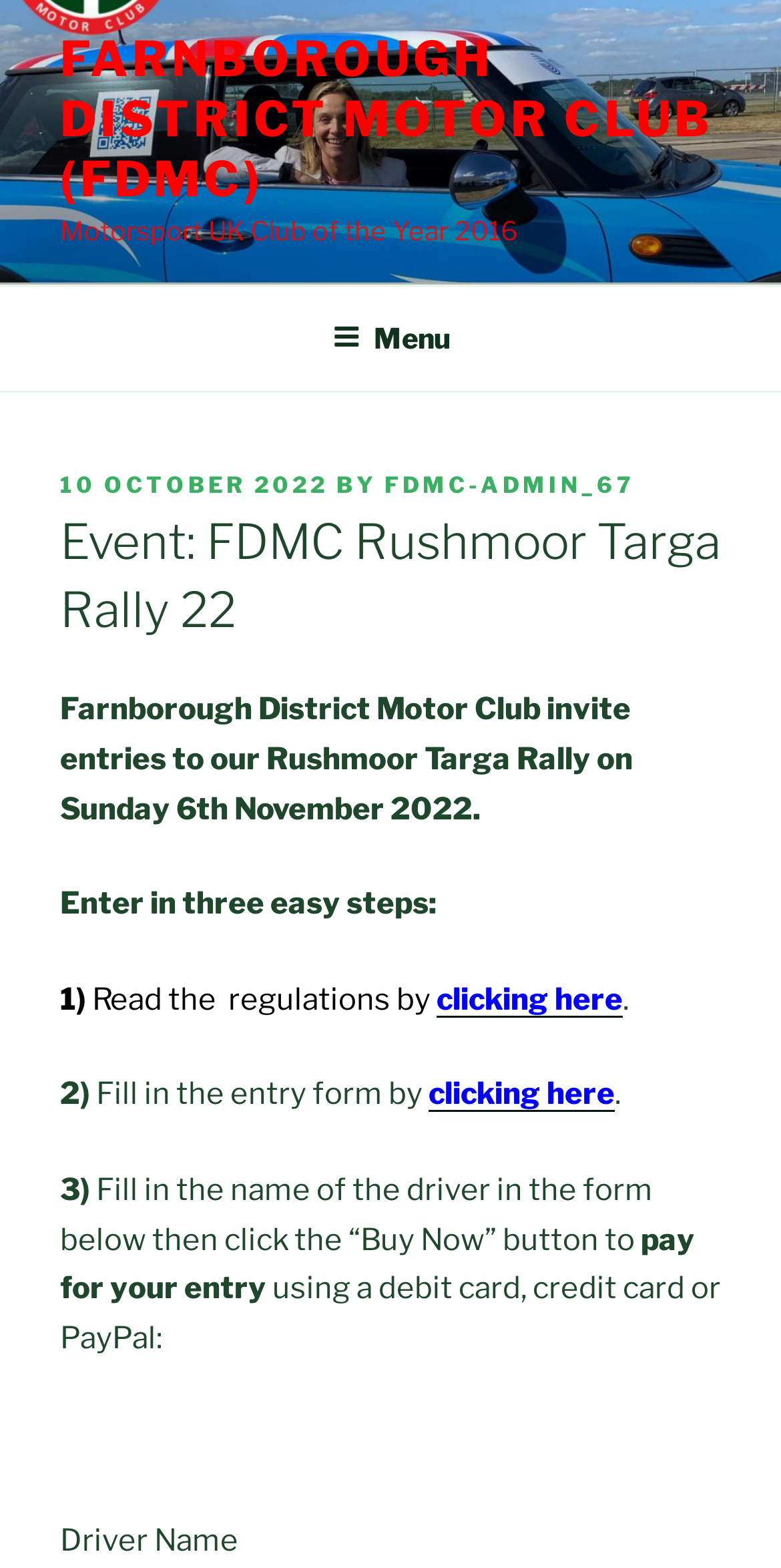What is the date of the Rushmoor Targa Rally?
Answer the question with a single word or phrase, referring to the image.

Sunday 6th November 2022